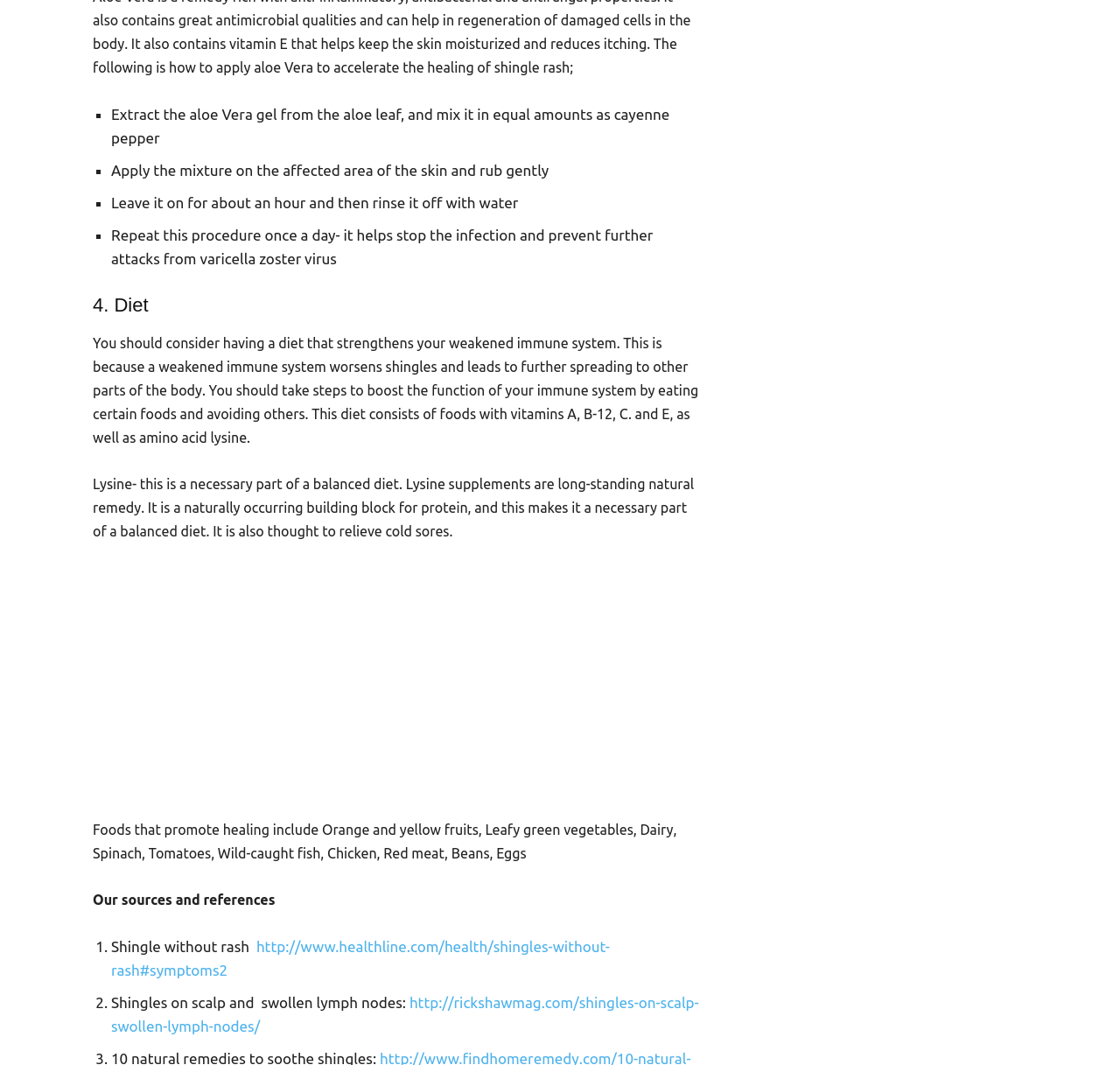Please find the bounding box coordinates of the element that must be clicked to perform the given instruction: "Click the link to learn about shingles without rash". The coordinates should be four float numbers from 0 to 1, i.e., [left, top, right, bottom].

[0.099, 0.881, 0.544, 0.919]